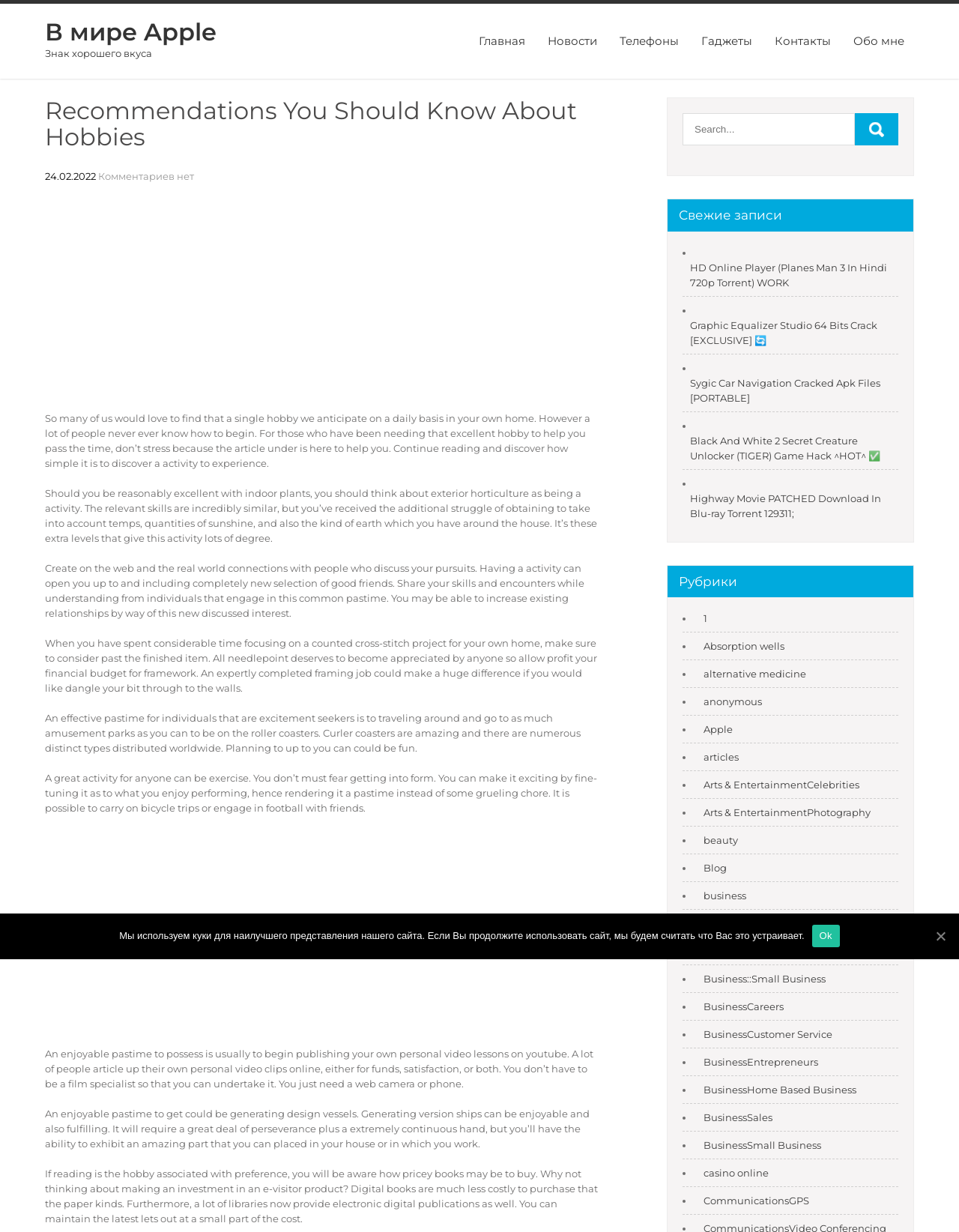Please find the bounding box coordinates of the element that must be clicked to perform the given instruction: "View the 'Foam Specs' information". The coordinates should be four float numbers from 0 to 1, i.e., [left, top, right, bottom].

None